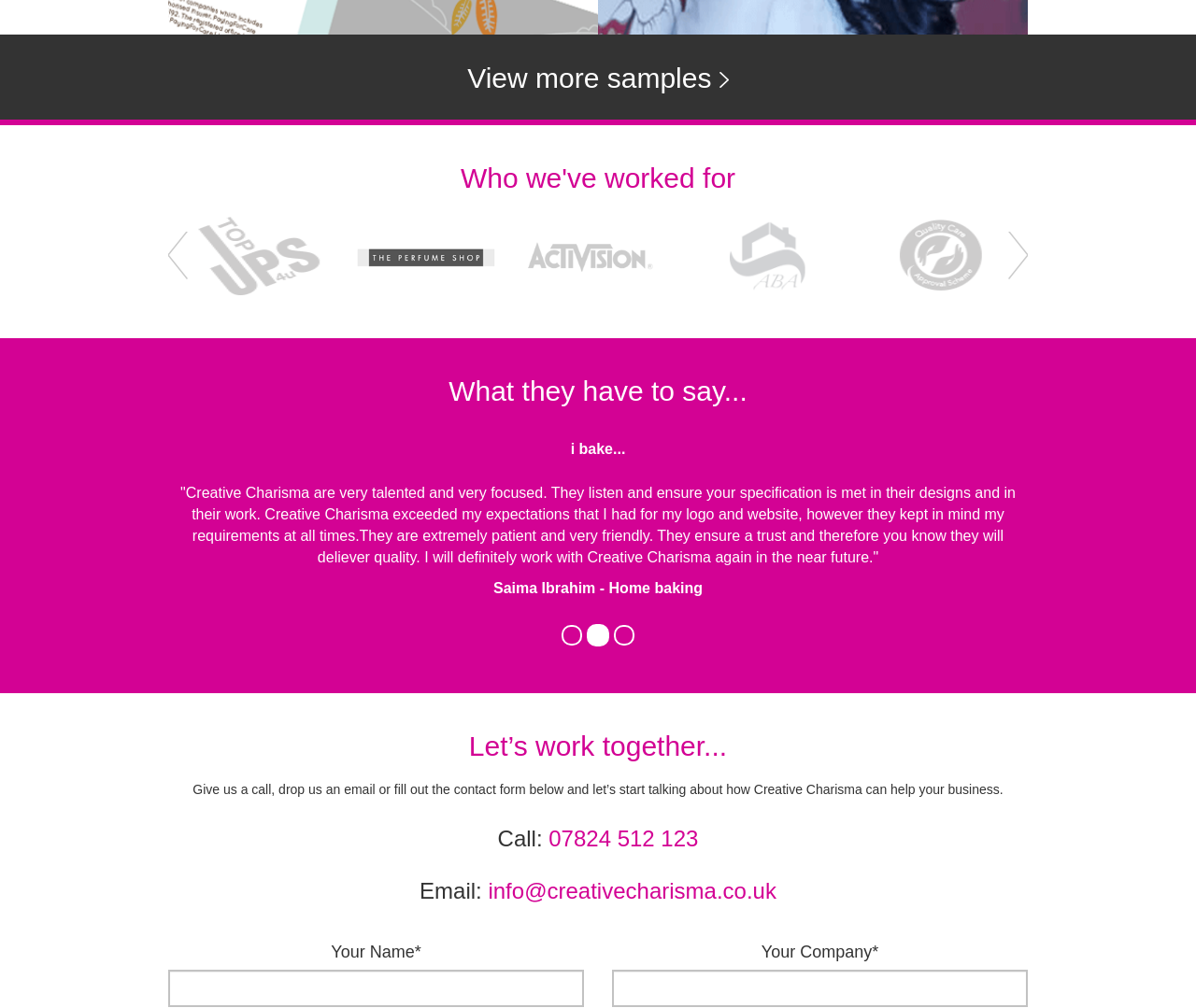Locate the bounding box coordinates of the segment that needs to be clicked to meet this instruction: "Send an email".

[0.408, 0.871, 0.649, 0.896]